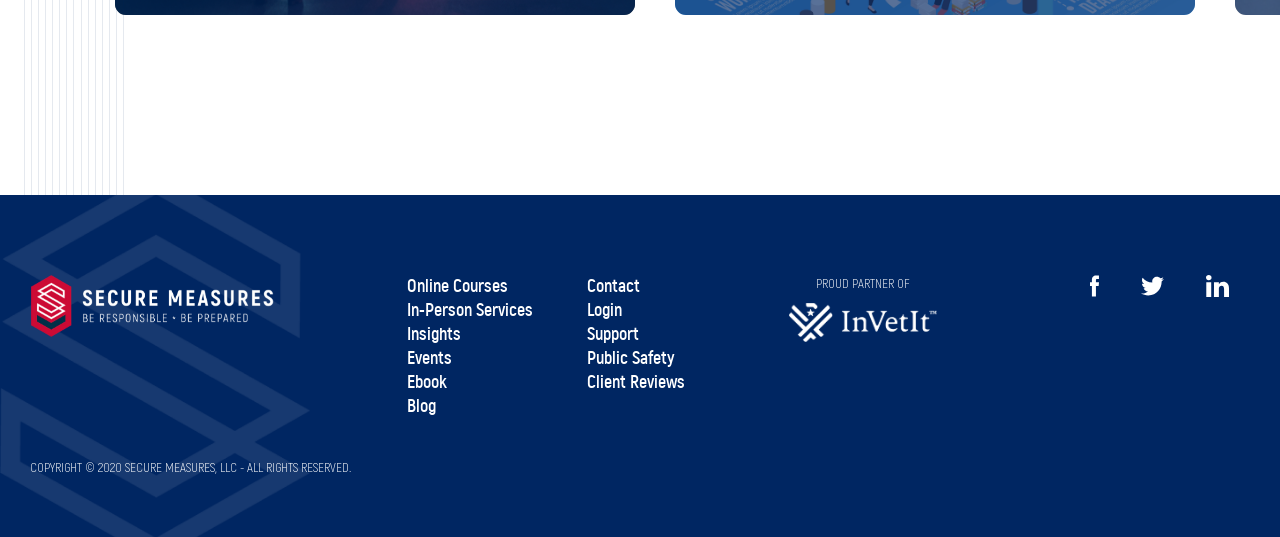Could you highlight the region that needs to be clicked to execute the instruction: "Check out the Client Reviews"?

[0.459, 0.696, 0.535, 0.73]